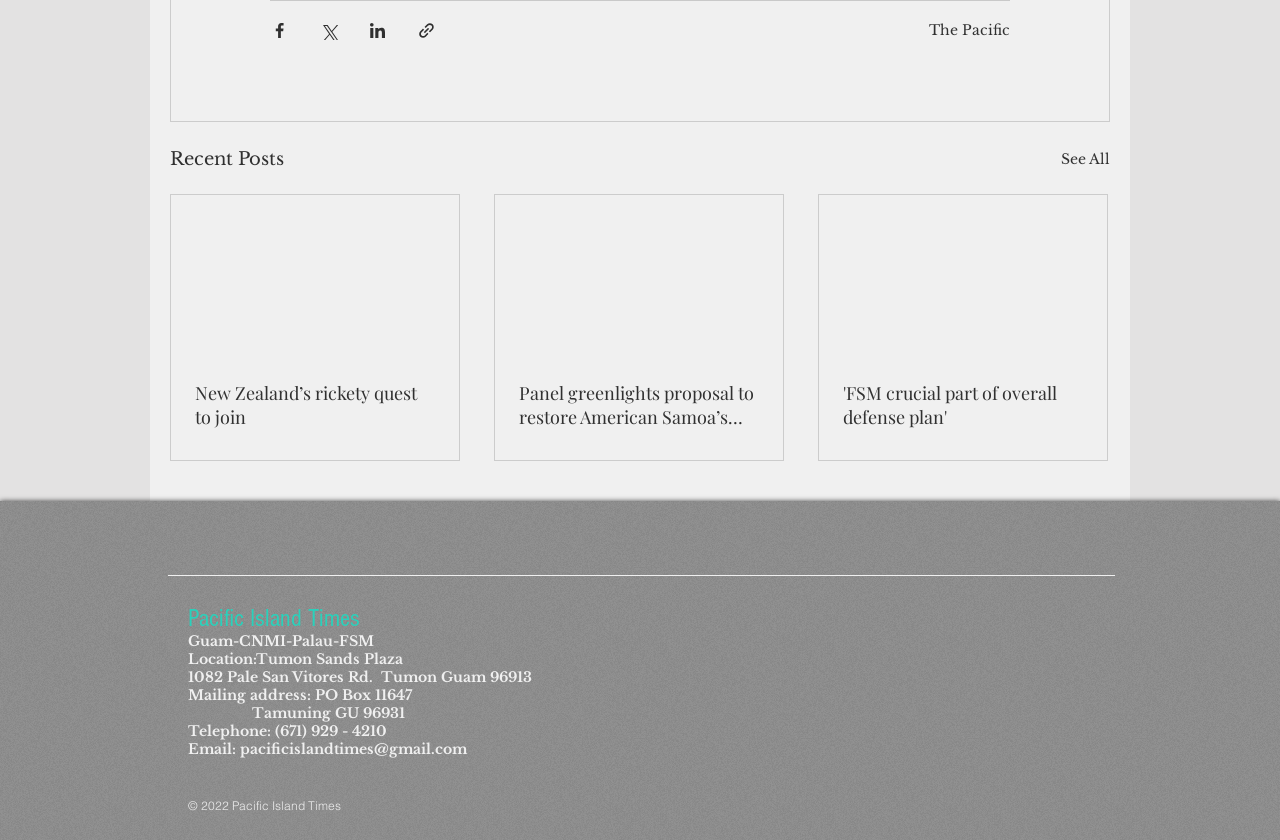What type of content is displayed in the articles?
Look at the screenshot and respond with a single word or phrase.

News articles